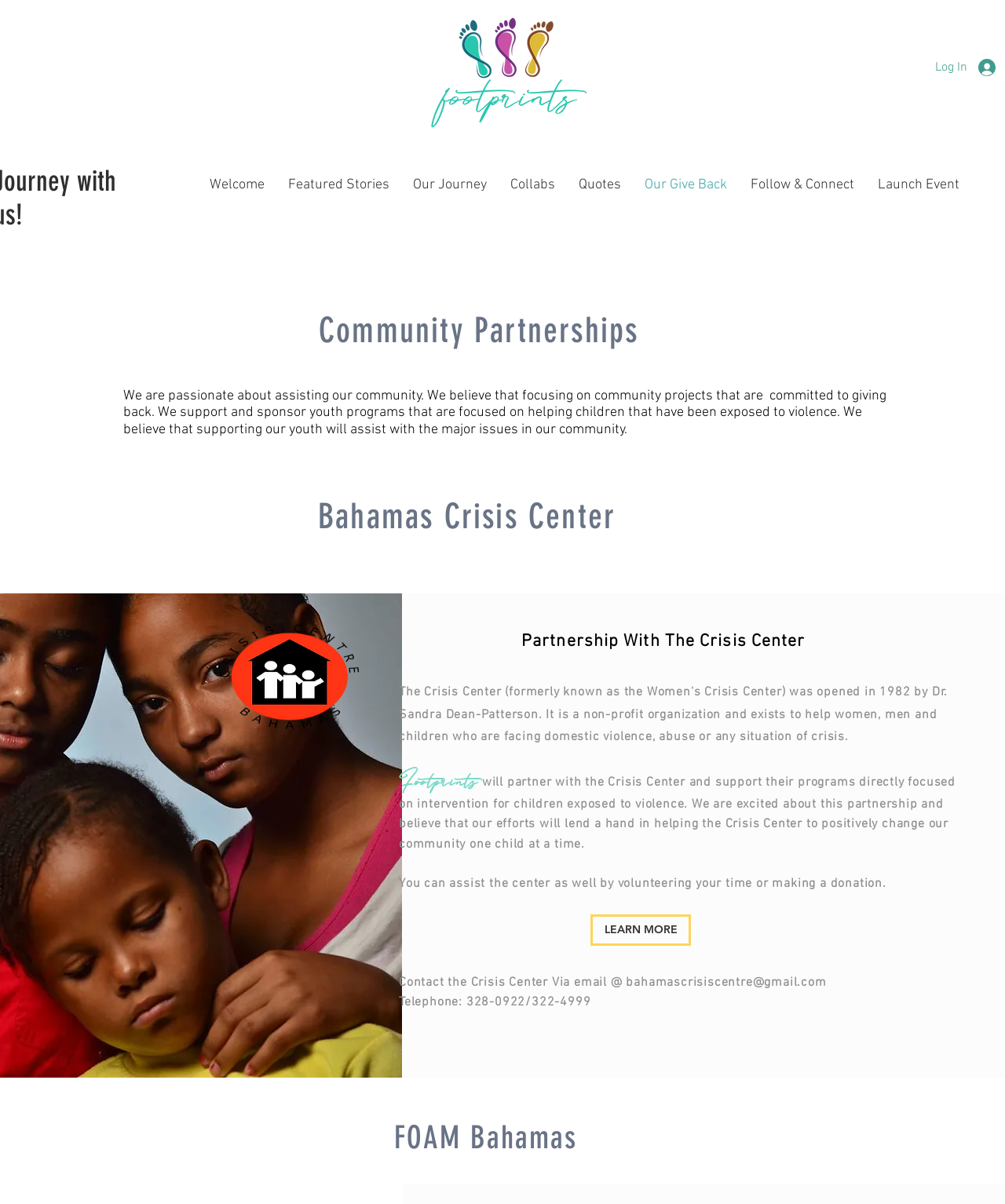Identify the bounding box coordinates of the element that should be clicked to fulfill this task: "Learn more about 'FOAM Bahamas'". The coordinates should be provided as four float numbers between 0 and 1, i.e., [left, top, right, bottom].

[0.317, 0.929, 0.708, 0.963]